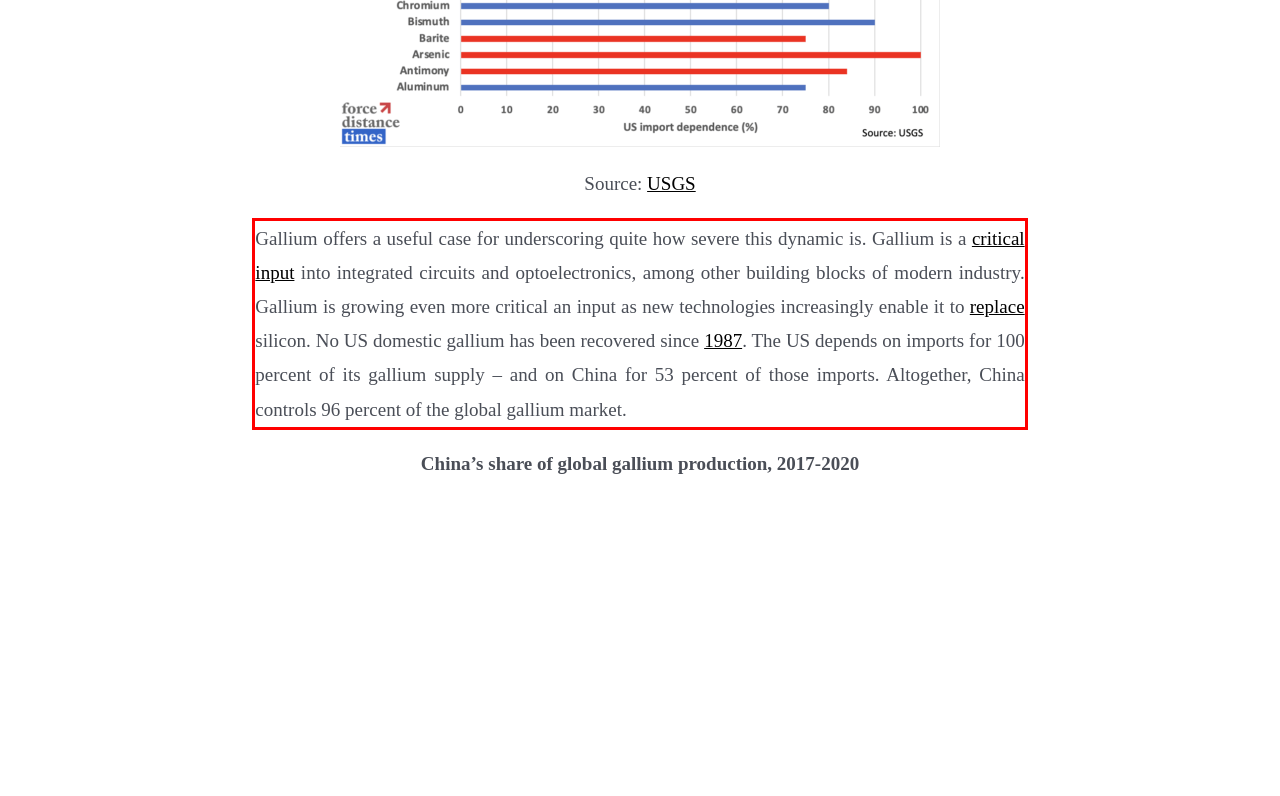With the given screenshot of a webpage, locate the red rectangle bounding box and extract the text content using OCR.

Gallium offers a useful case for underscoring quite how severe this dynamic is. Gallium is a critical input into integrated circuits and optoelectronics, among other building blocks of modern industry. Gallium is growing even more critical an input as new technologies increasingly enable it to replace silicon. No US domestic gallium has been recovered since 1987. The US depends on imports for 100 percent of its gallium supply – and on China for 53 percent of those imports. Altogether, China controls 96 percent of the global gallium market.